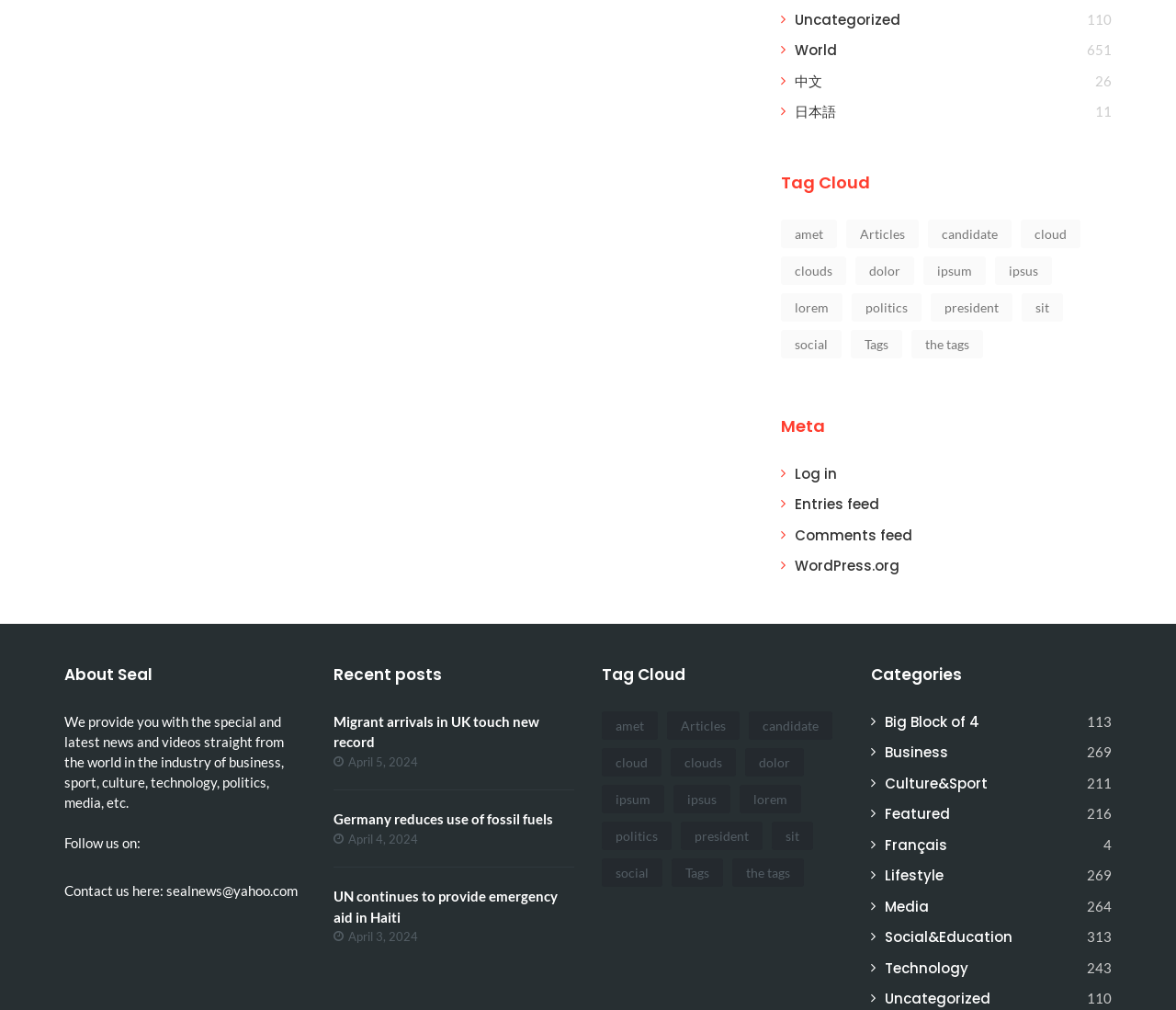Please locate the bounding box coordinates of the element that needs to be clicked to achieve the following instruction: "View the 'Migrant arrivals in UK touch new record' post". The coordinates should be four float numbers between 0 and 1, i.e., [left, top, right, bottom].

[0.283, 0.706, 0.458, 0.743]